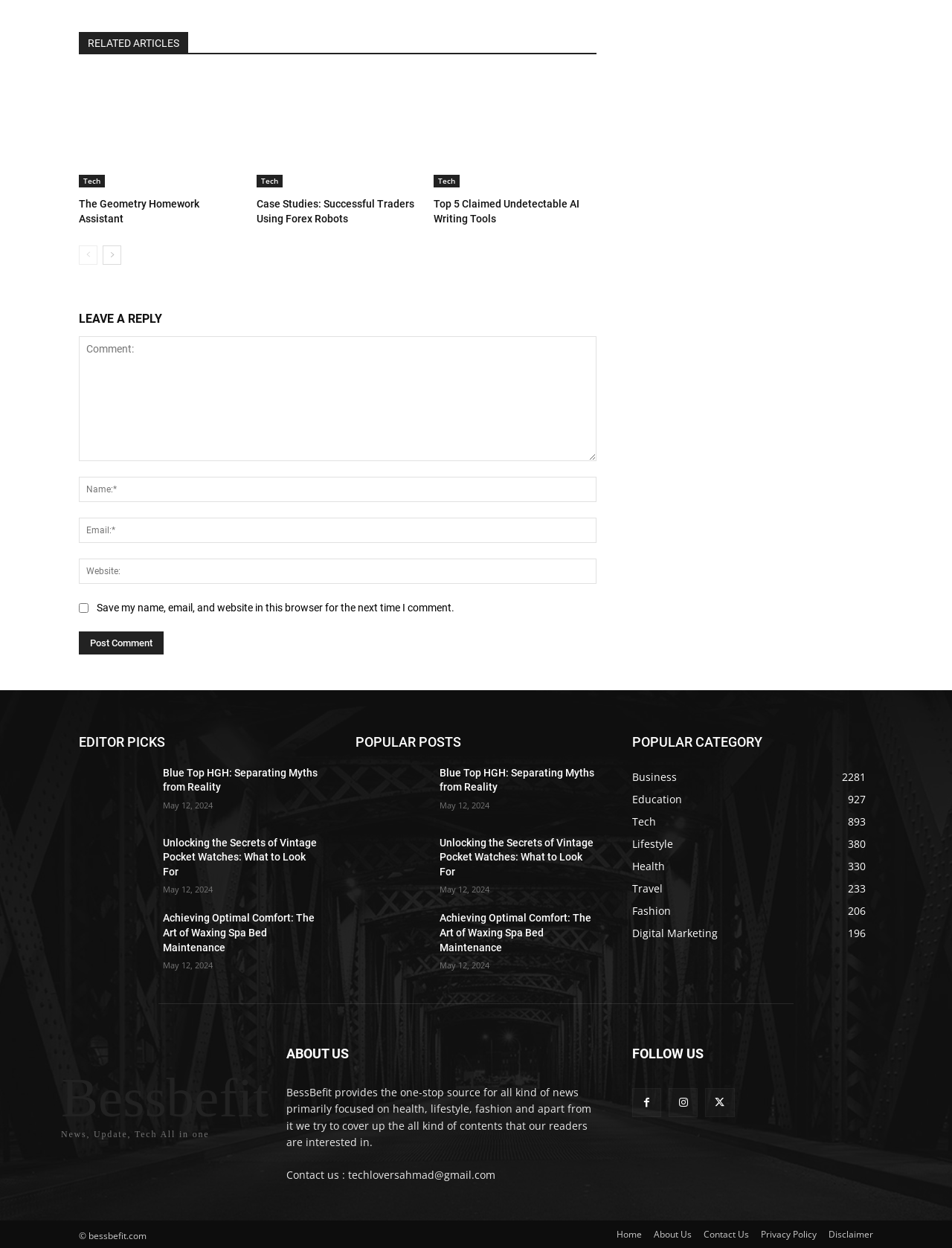Give a concise answer using one word or a phrase to the following question:
What is the email address to contact the website?

techloversahmad@gmail.com